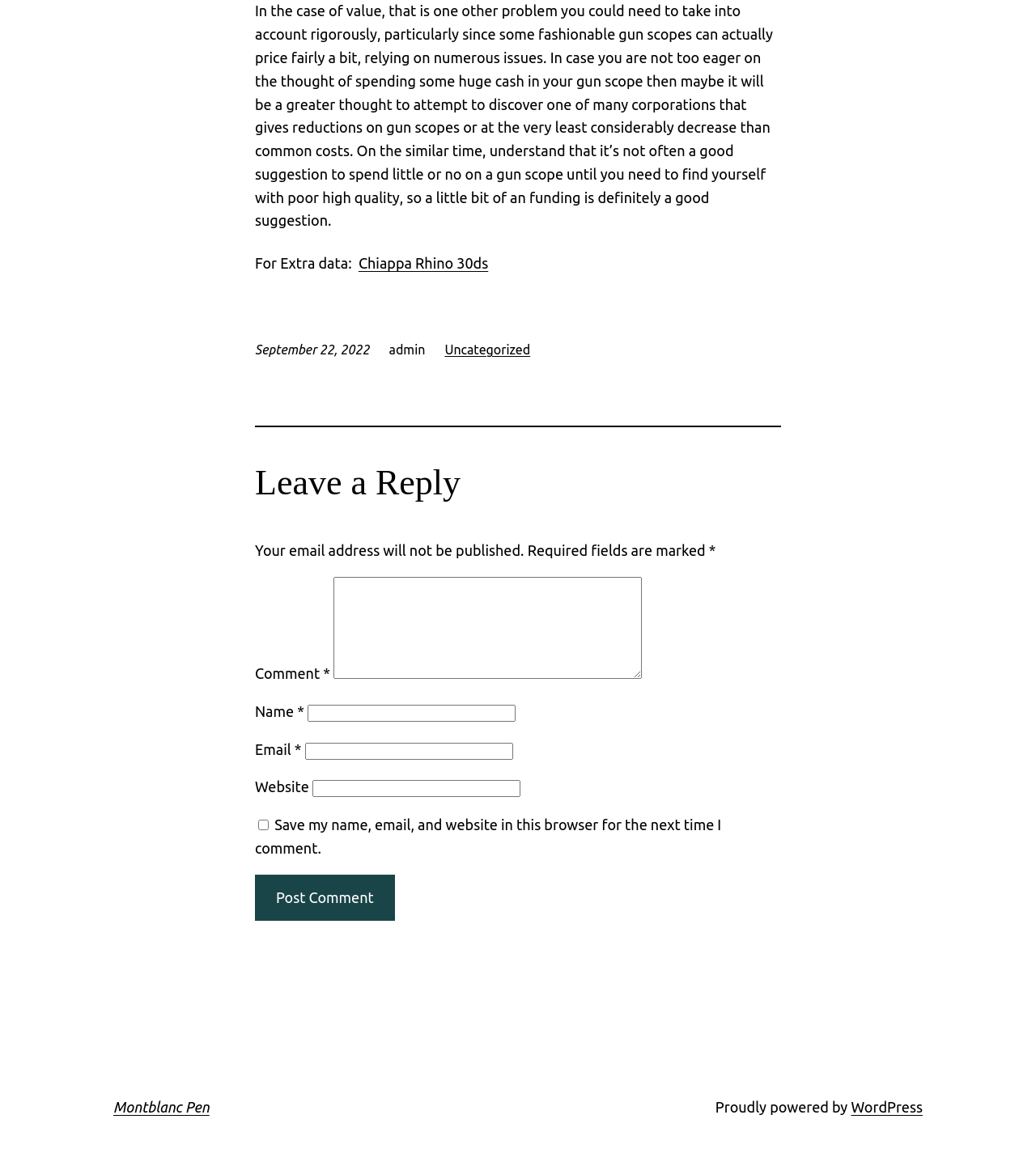Analyze the image and provide a detailed answer to the question: What is the date of the article?

The date of the article can be found in the static text element with the bounding box coordinates [0.246, 0.293, 0.357, 0.305], which contains the text 'September 22, 2022'.